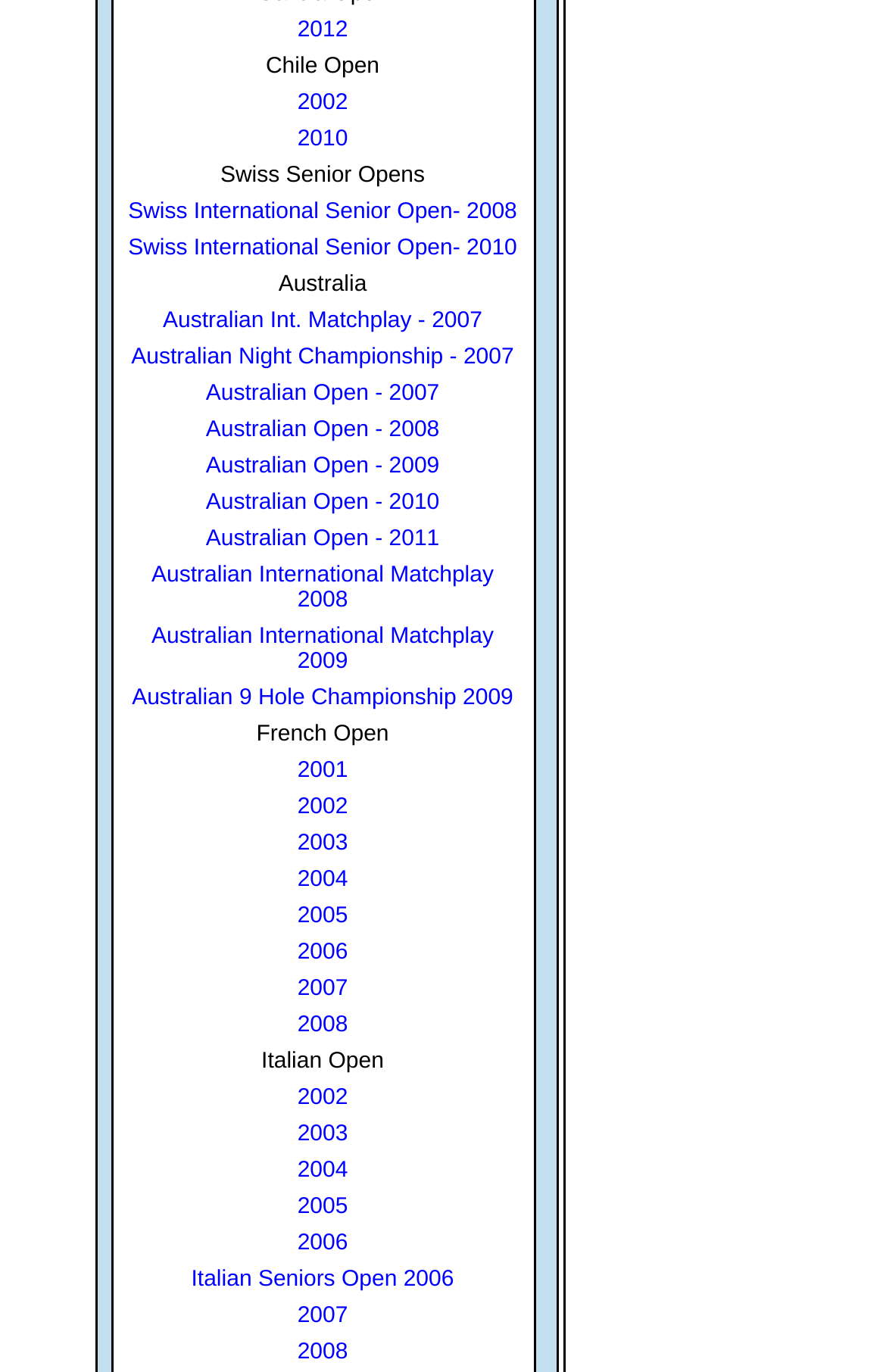Using the provided description: "Australian Open - 2009", find the bounding box coordinates of the corresponding UI element. The output should be four float numbers between 0 and 1, in the format [left, top, right, bottom].

[0.232, 0.331, 0.496, 0.349]